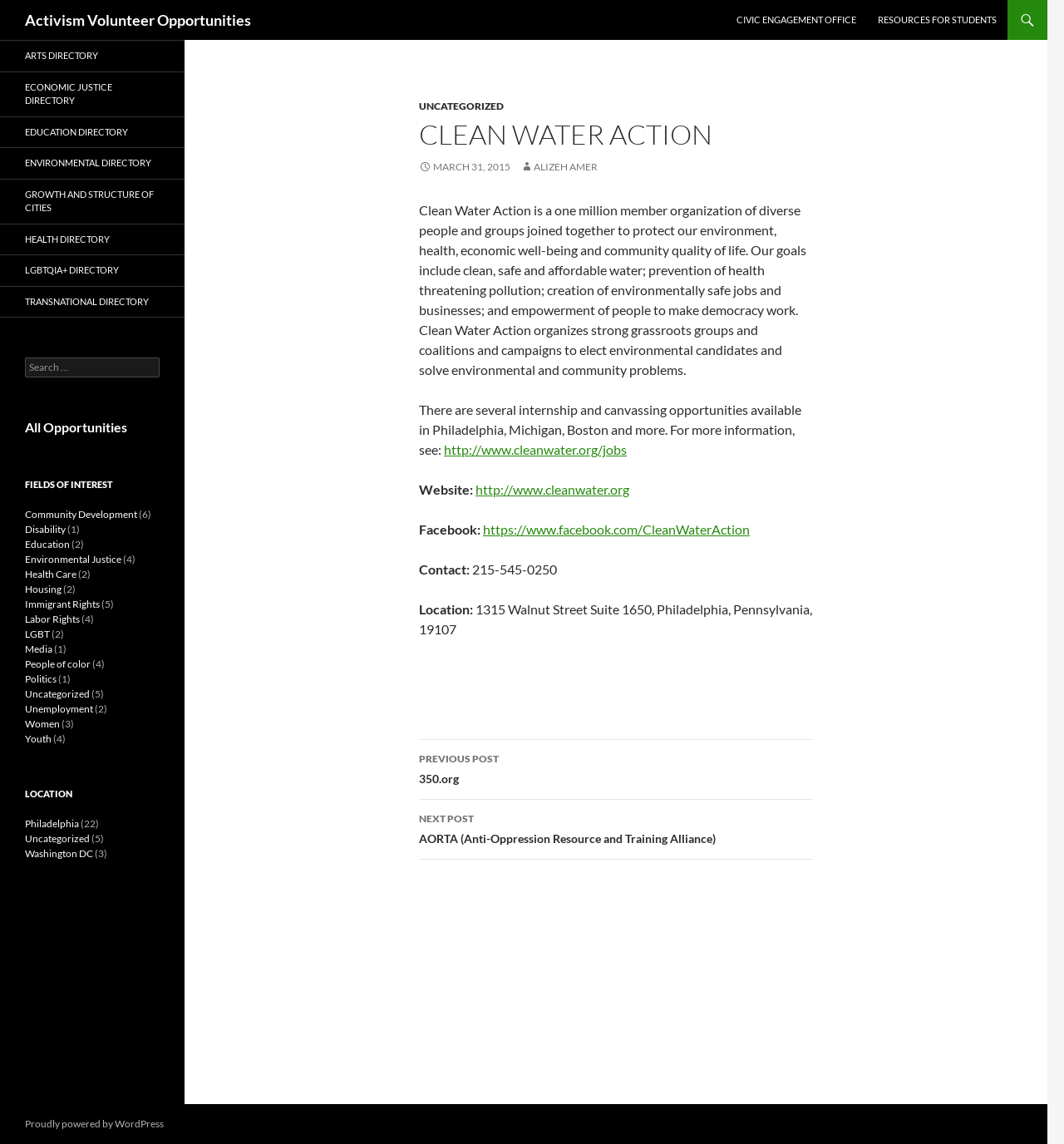Find the bounding box coordinates for the area you need to click to carry out the instruction: "Click on Request A Quote". The coordinates should be four float numbers between 0 and 1, indicated as [left, top, right, bottom].

None